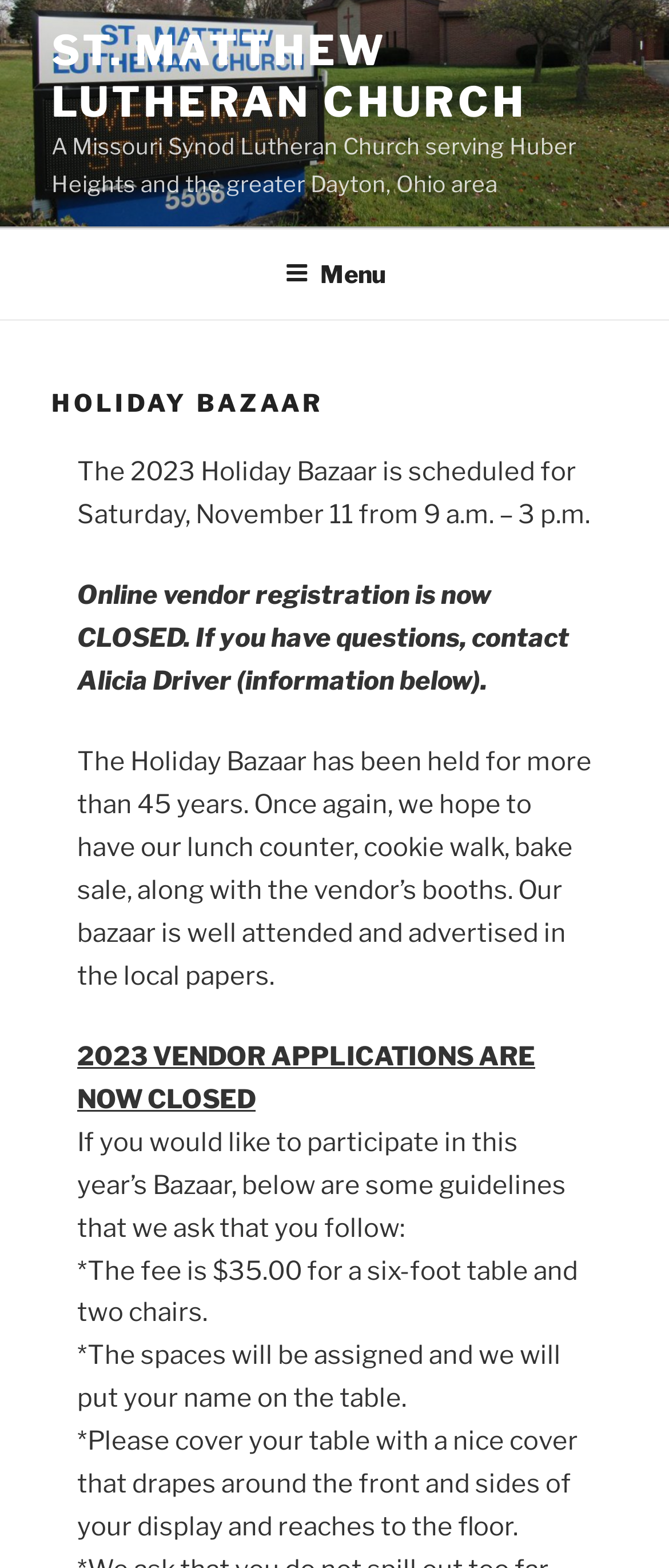Ascertain the bounding box coordinates for the UI element detailed here: "Menu". The coordinates should be provided as [left, top, right, bottom] with each value being a float between 0 and 1.

[0.388, 0.148, 0.612, 0.201]